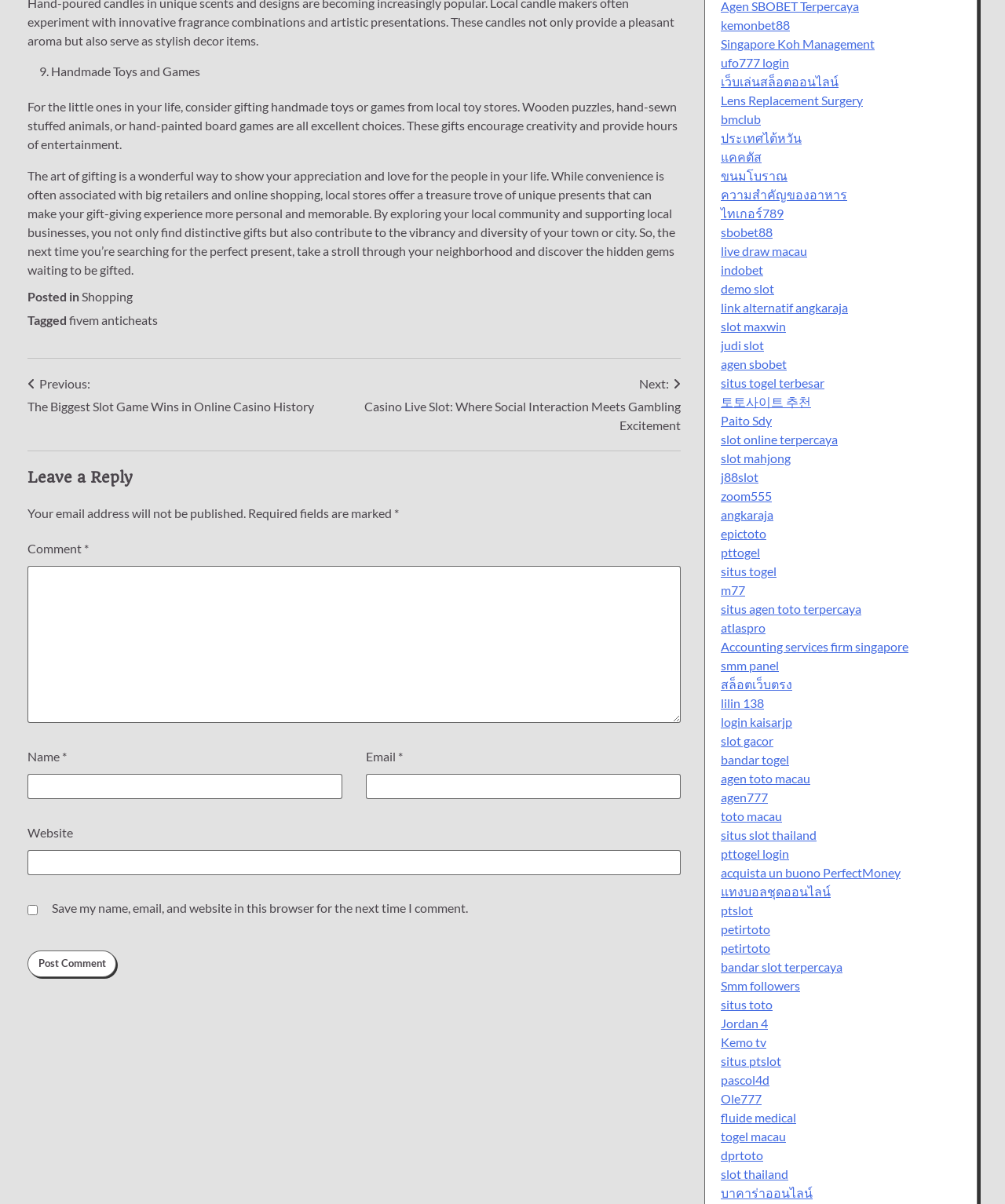Identify the bounding box coordinates necessary to click and complete the given instruction: "Enter your name in the 'Name' field".

[0.027, 0.643, 0.341, 0.664]